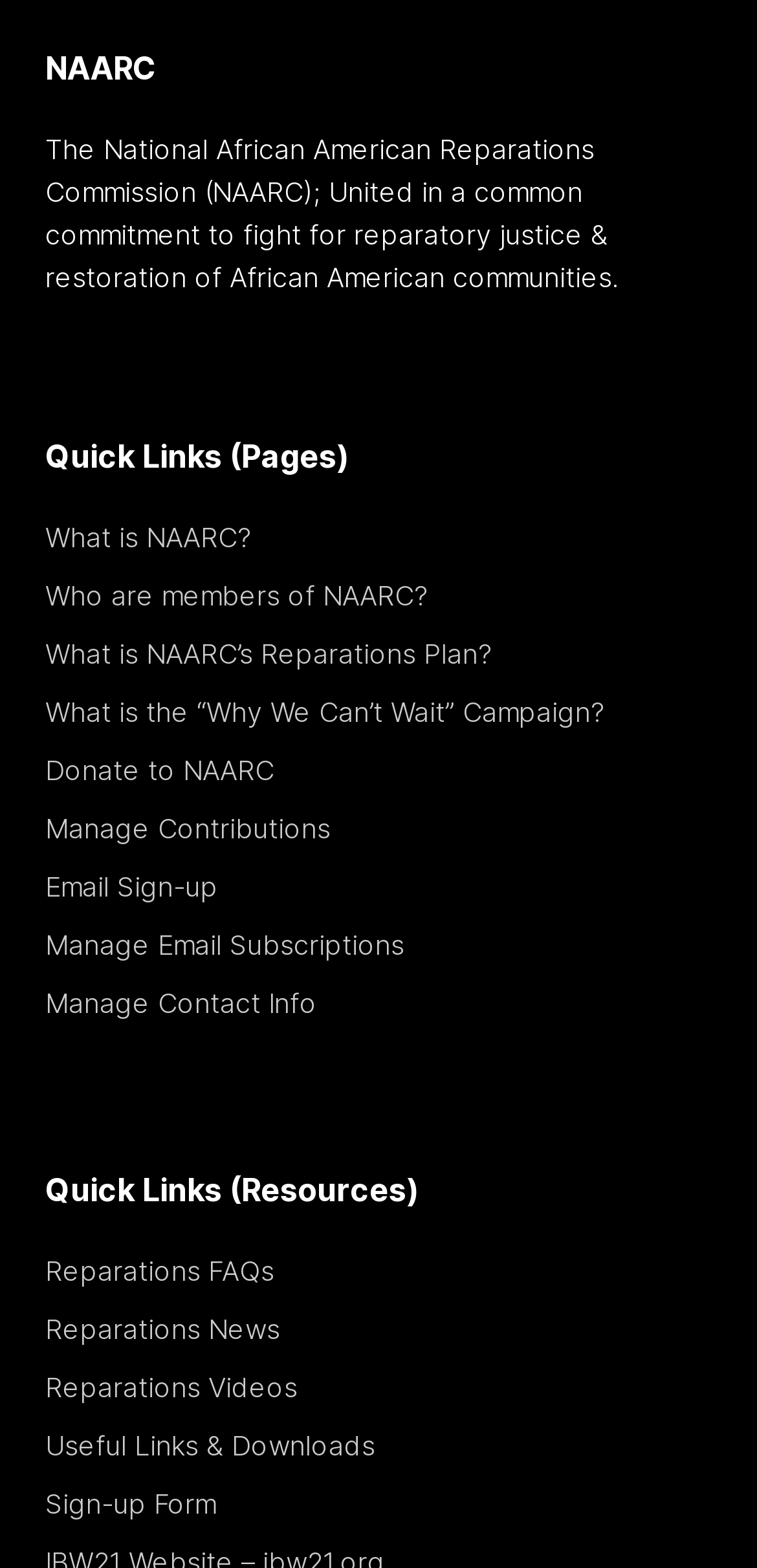Show me the bounding box coordinates of the clickable region to achieve the task as per the instruction: "Visit the About State of Green page".

None